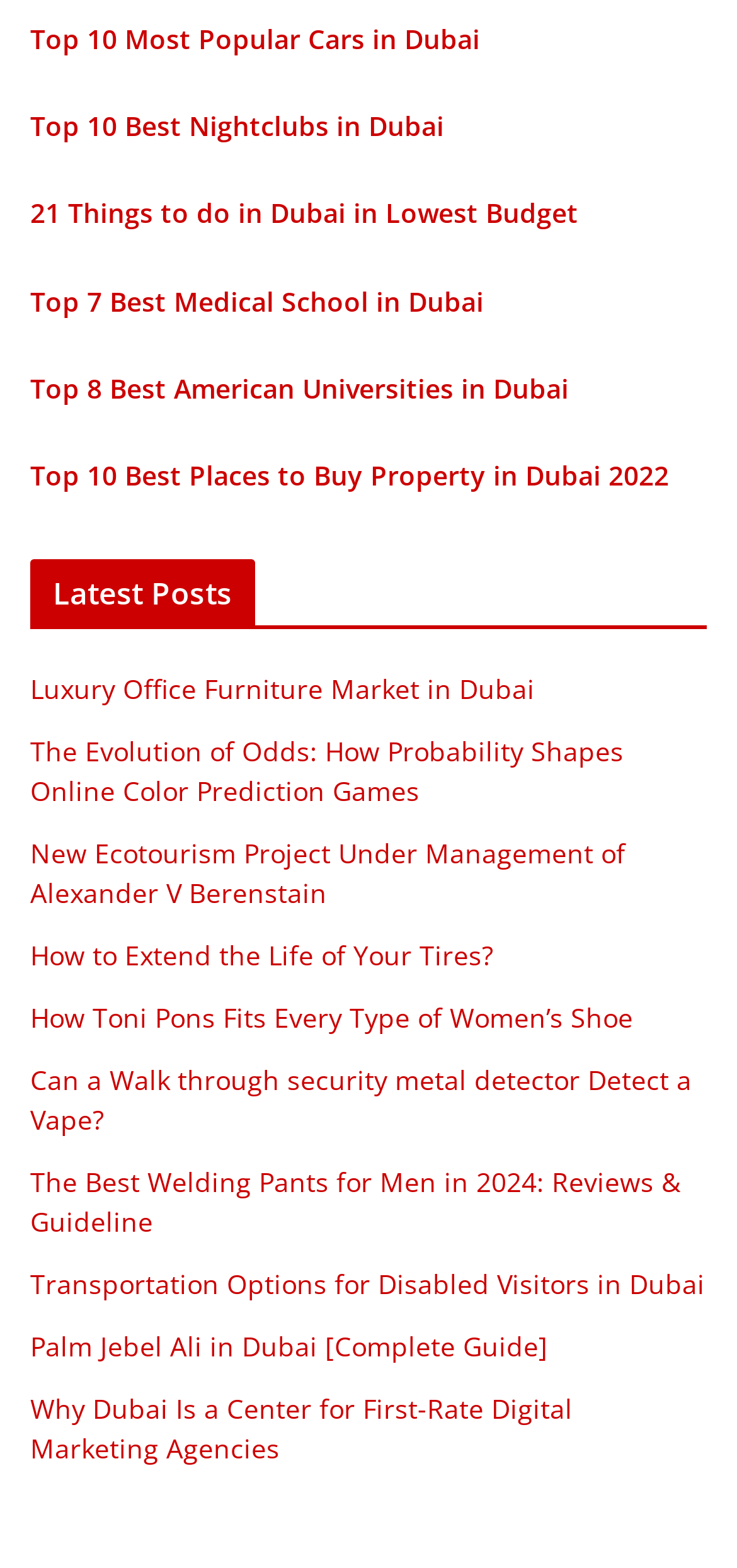How many links are there under the 'Latest Posts' section?
From the screenshot, supply a one-word or short-phrase answer.

9